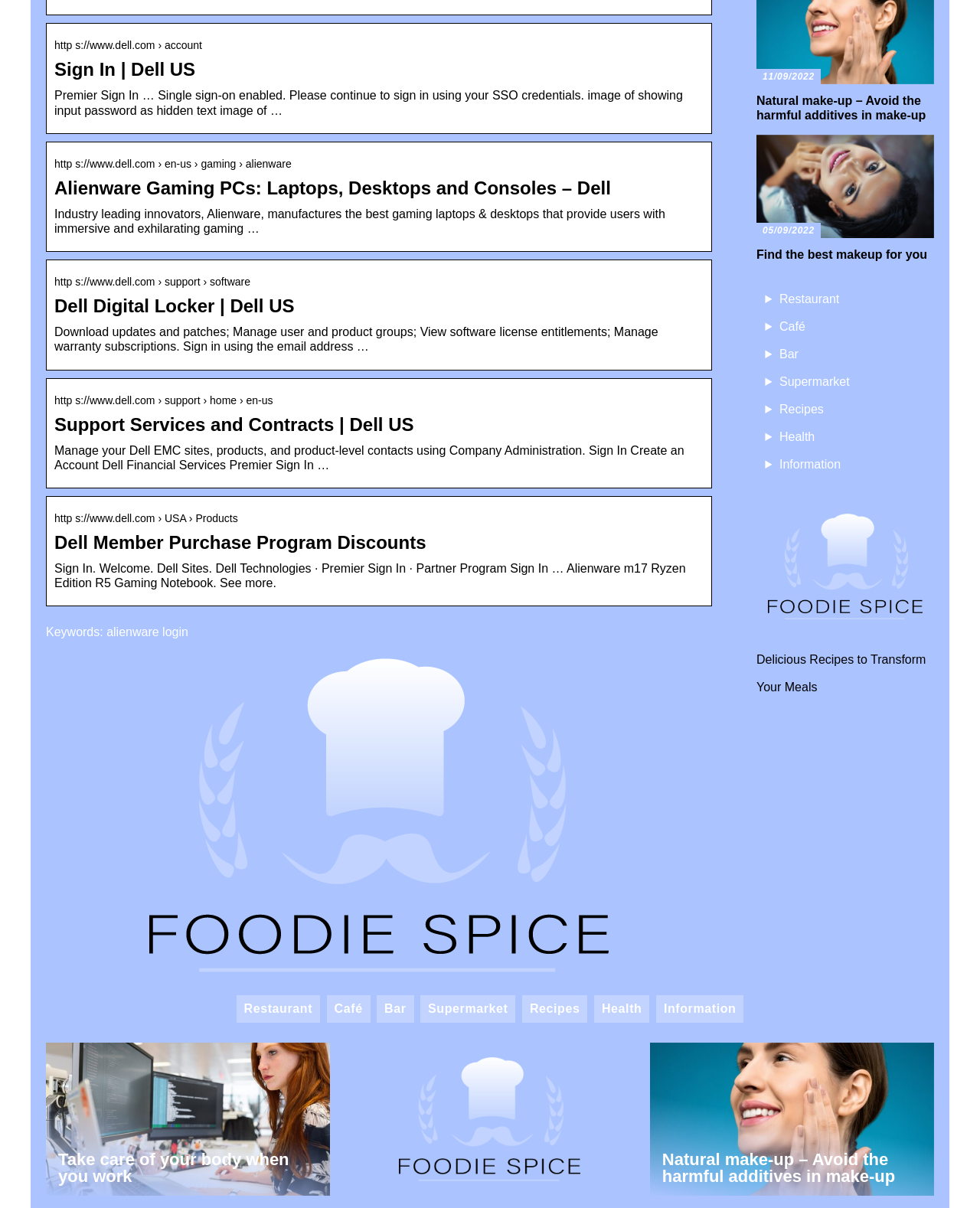What type of products are offered by Alienware? Based on the image, give a response in one word or a short phrase.

Gaming laptops and desktops